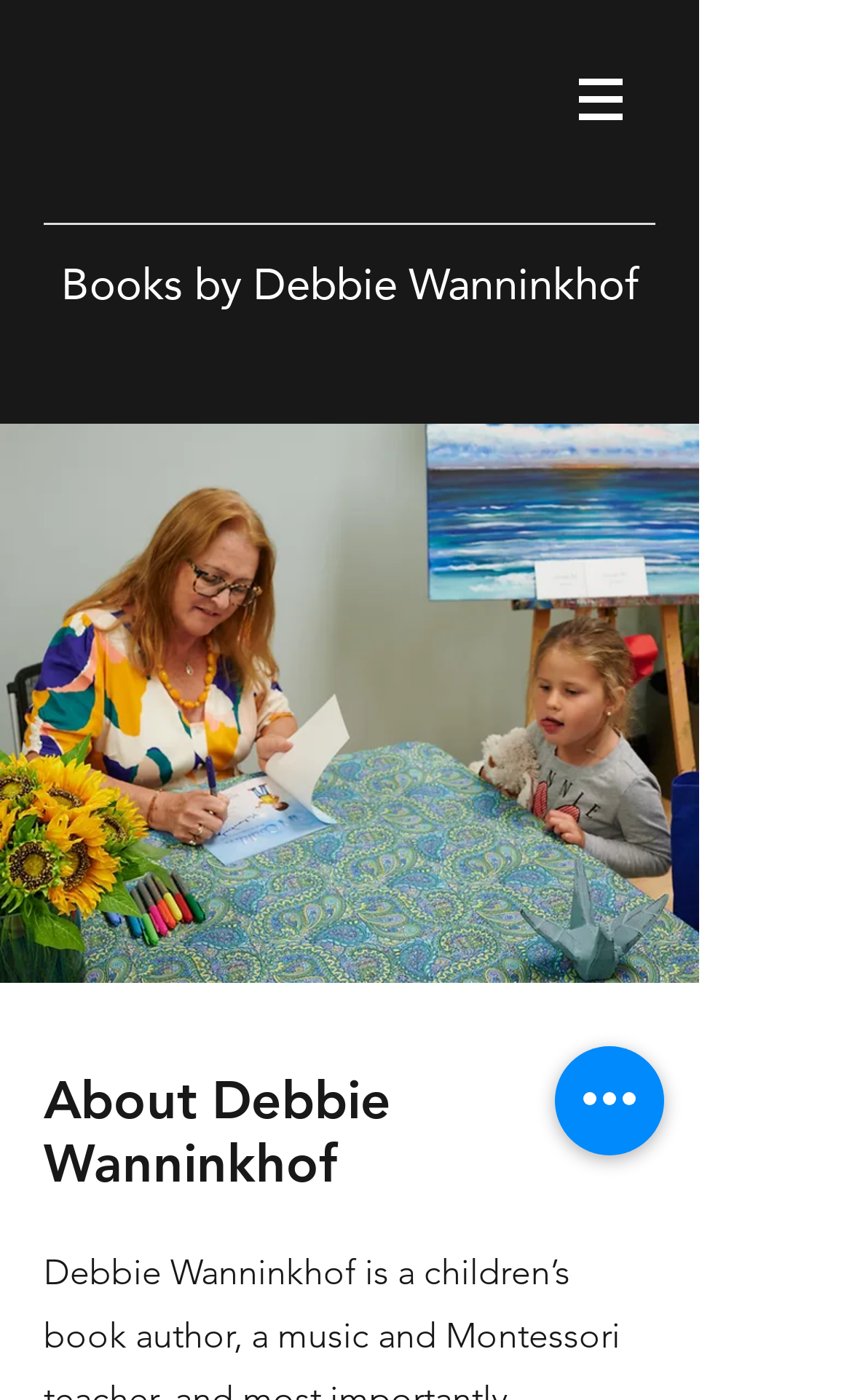Locate the bounding box of the UI element described in the following text: "aria-label="Quick actions"".

[0.651, 0.747, 0.779, 0.825]